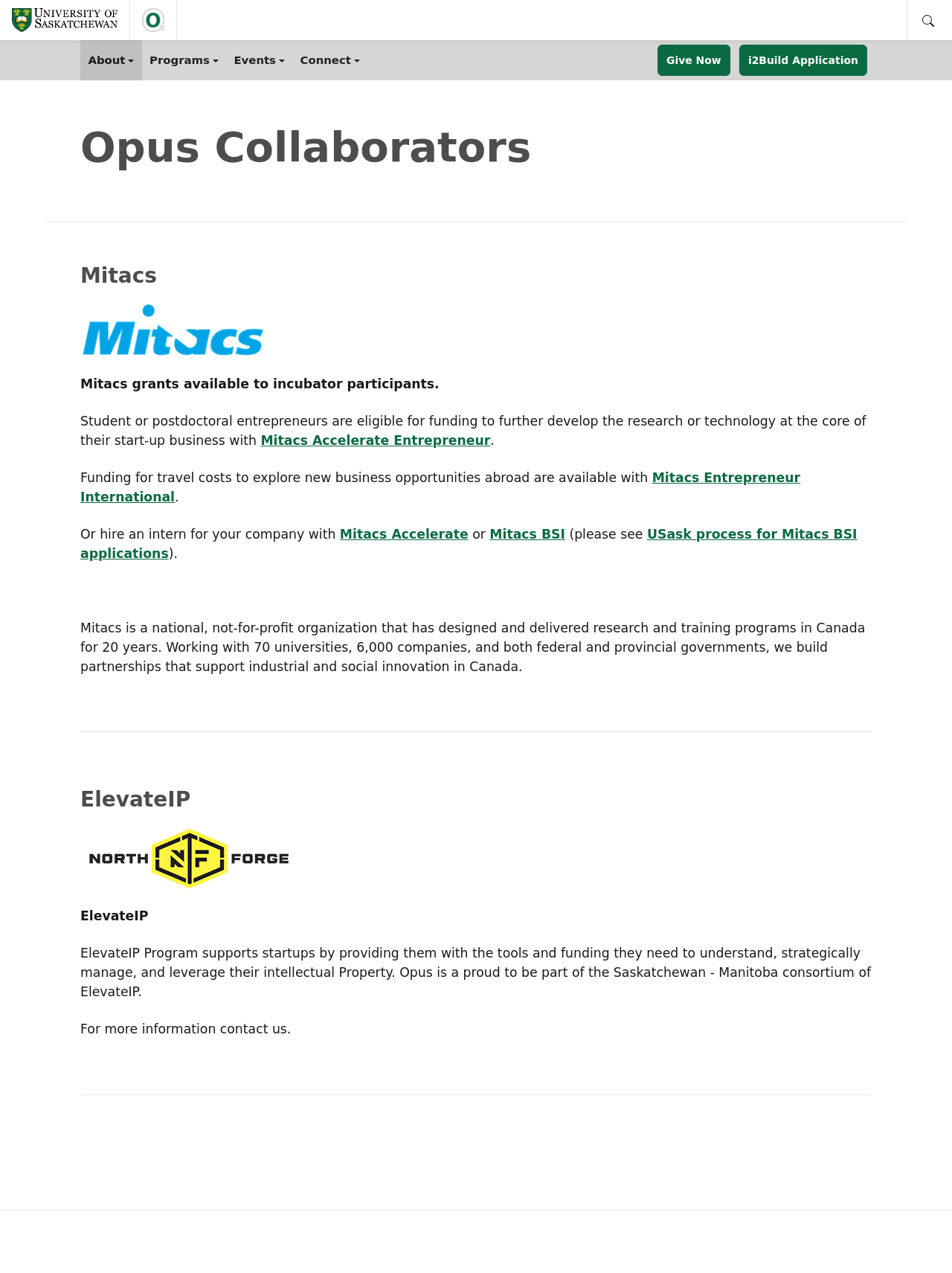Determine the coordinates of the bounding box that should be clicked to complete the instruction: "Go to Give Now". The coordinates should be represented by four float numbers between 0 and 1: [left, top, right, bottom].

[0.691, 0.035, 0.767, 0.06]